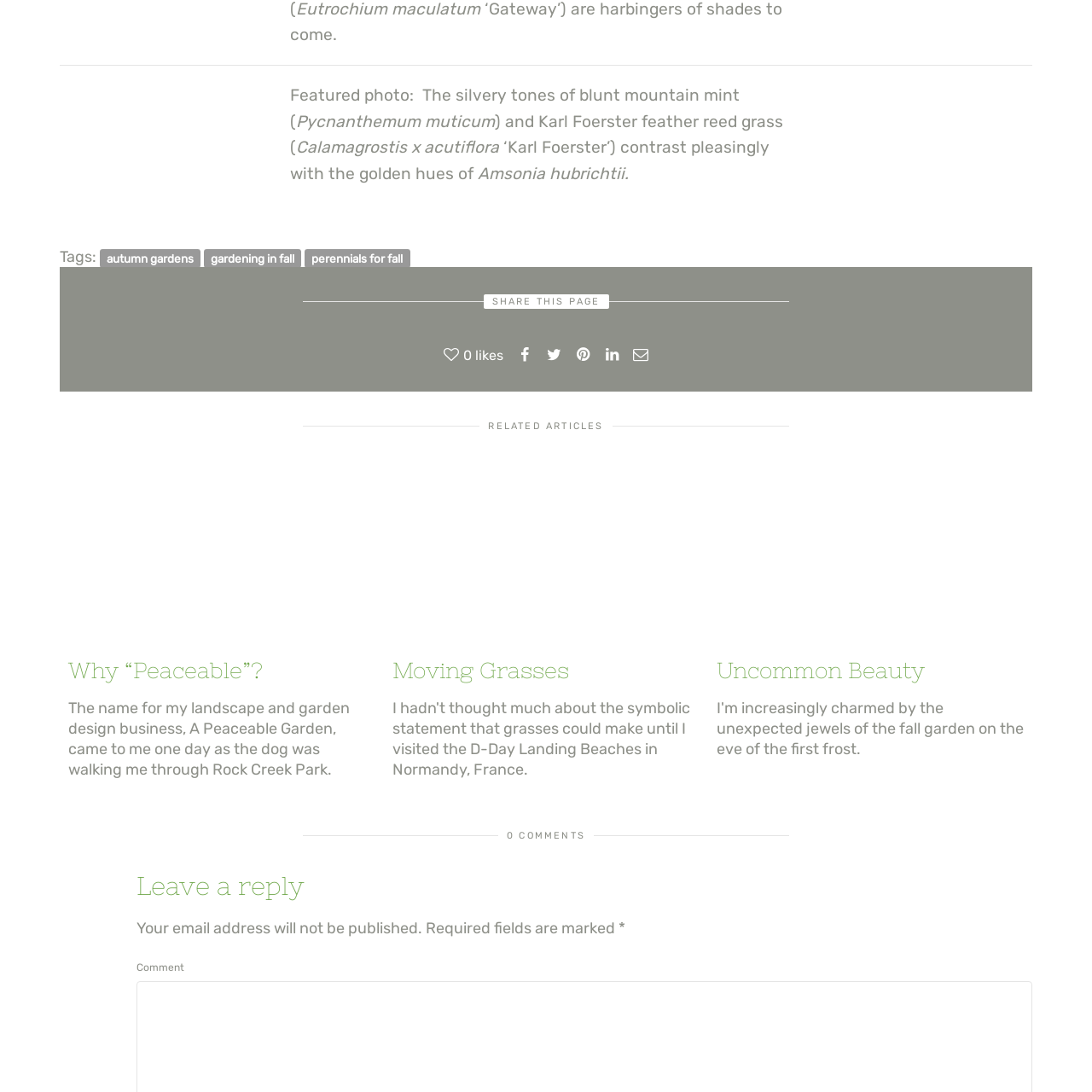Offer a detailed explanation of the image encased within the red boundary.

This image, titled "The silvery tones of blunt mountain mint (Pycnanthemum muticum) and Karl Foerster feather reed grass (Calamagrostis x acutiflora) contrast pleasingly with the golden hues of Amsonia hubrichtii," showcases a harmonious blend of plant colors and textures, highlighting their beauty in a garden setting. The imagery likely represents a seasonal garden arrangement, emphasizing the interplay of silvery greens, feathery plumes, and warm golden tones that create visual interest and appeal. Such combinations are essential for enhancing the aesthetic of autumn gardens and may serve as inspiration for gardening enthusiasts seeking to incorporate similar contrasts in their landscapes.